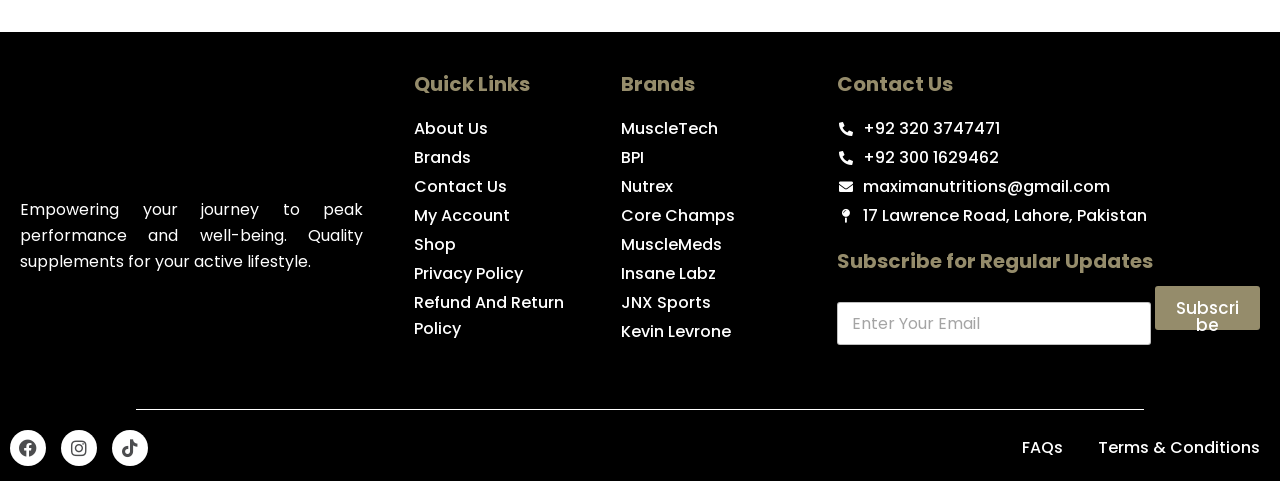Find the bounding box coordinates of the element's region that should be clicked in order to follow the given instruction: "Visit MuscleTech brand page". The coordinates should consist of four float numbers between 0 and 1, i.e., [left, top, right, bottom].

[0.485, 0.241, 0.639, 0.295]